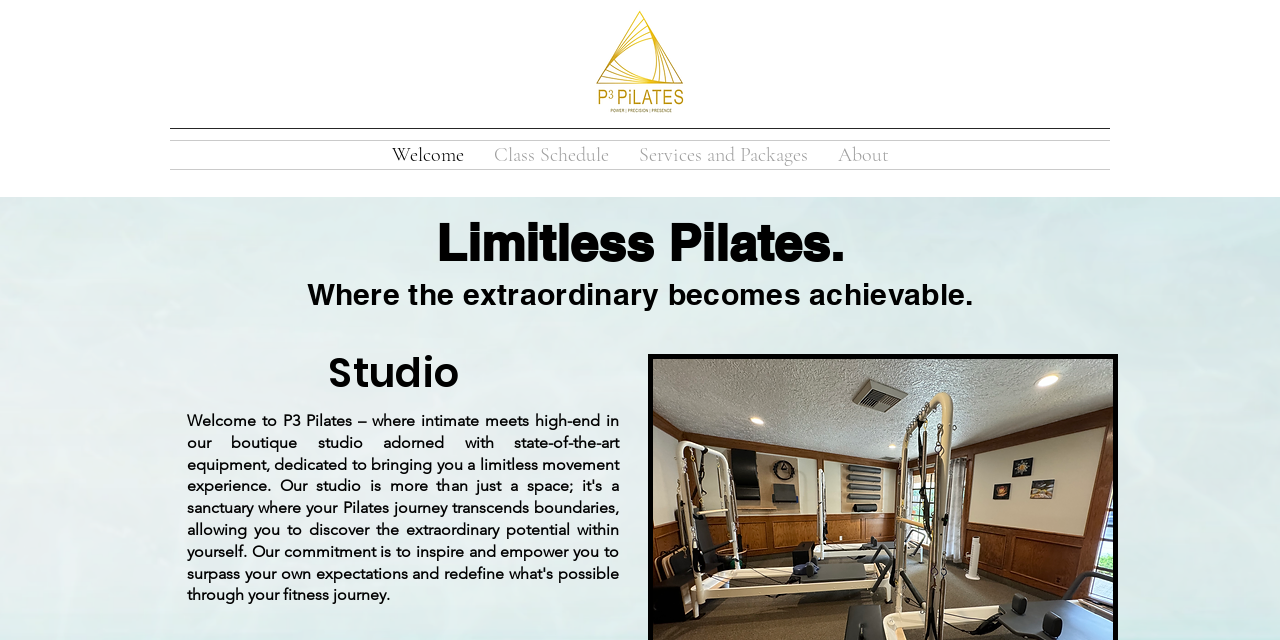Identify the bounding box for the given UI element using the description provided. Coordinates should be in the format (top-left x, top-left y, bottom-right x, bottom-right y) and must be between 0 and 1. Here is the description: Class Schedule

[0.374, 0.22, 0.487, 0.264]